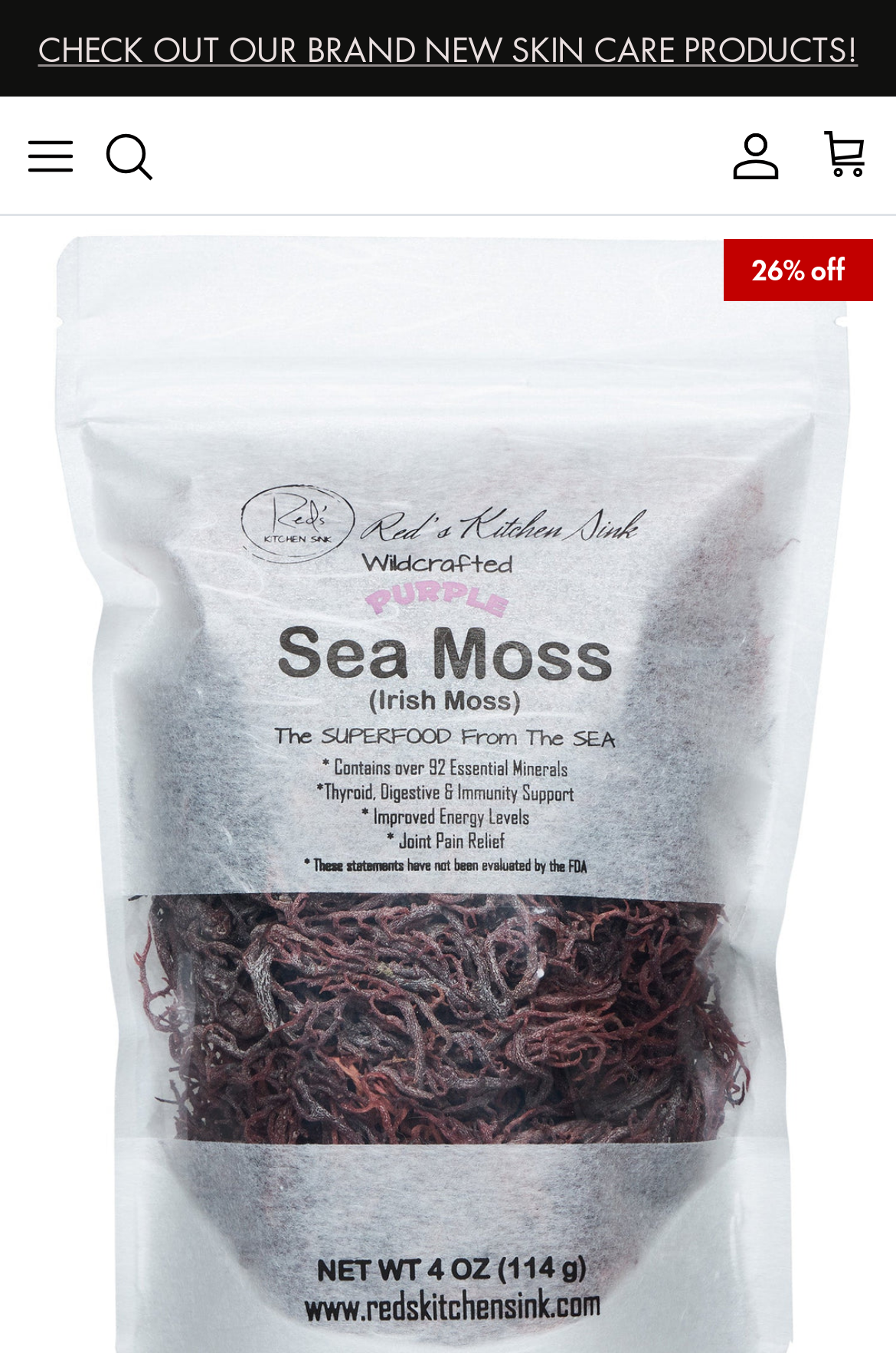Can you locate the main headline on this webpage and provide its text content?

Purple Sea Moss | Irish Moss | Wildcrafted Raw 100% Natural